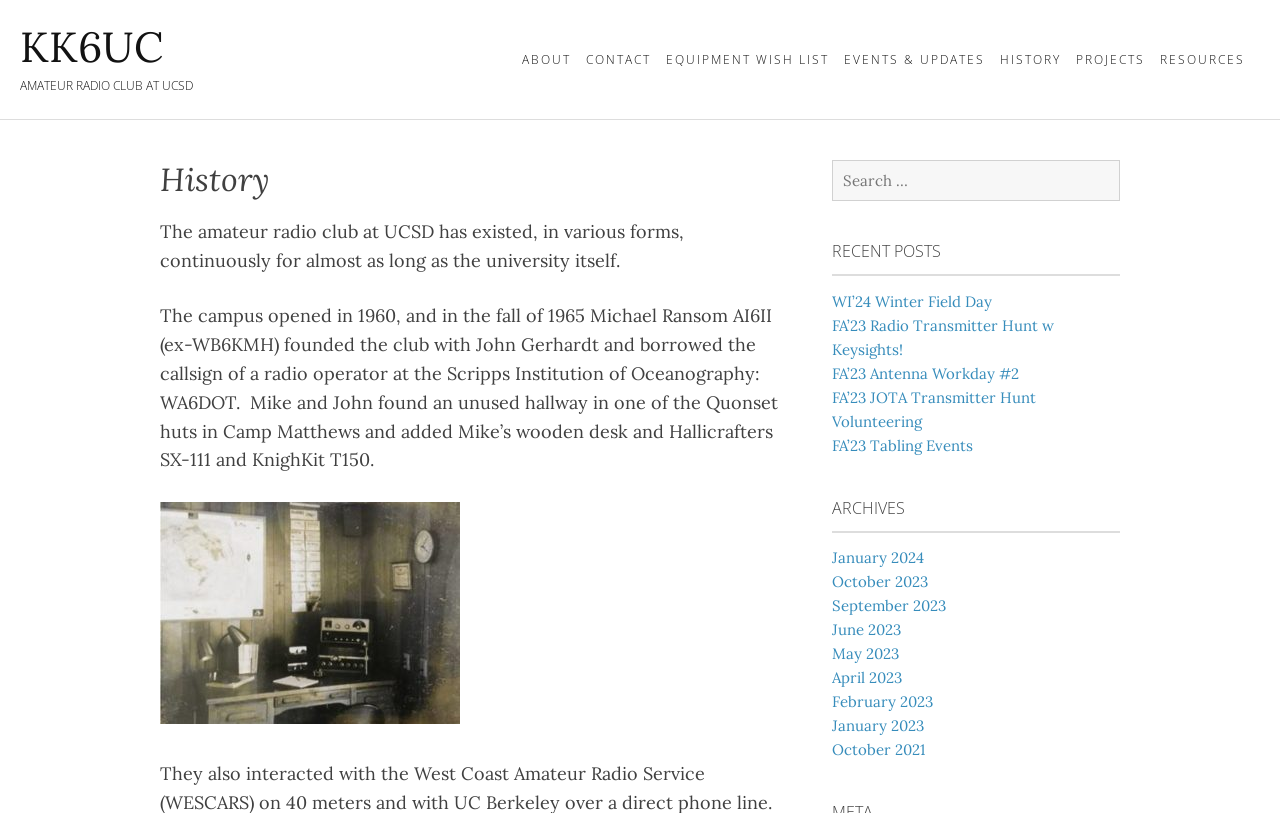Specify the bounding box coordinates for the region that must be clicked to perform the given instruction: "View the WI’24 Winter Field Day post".

[0.65, 0.359, 0.775, 0.382]